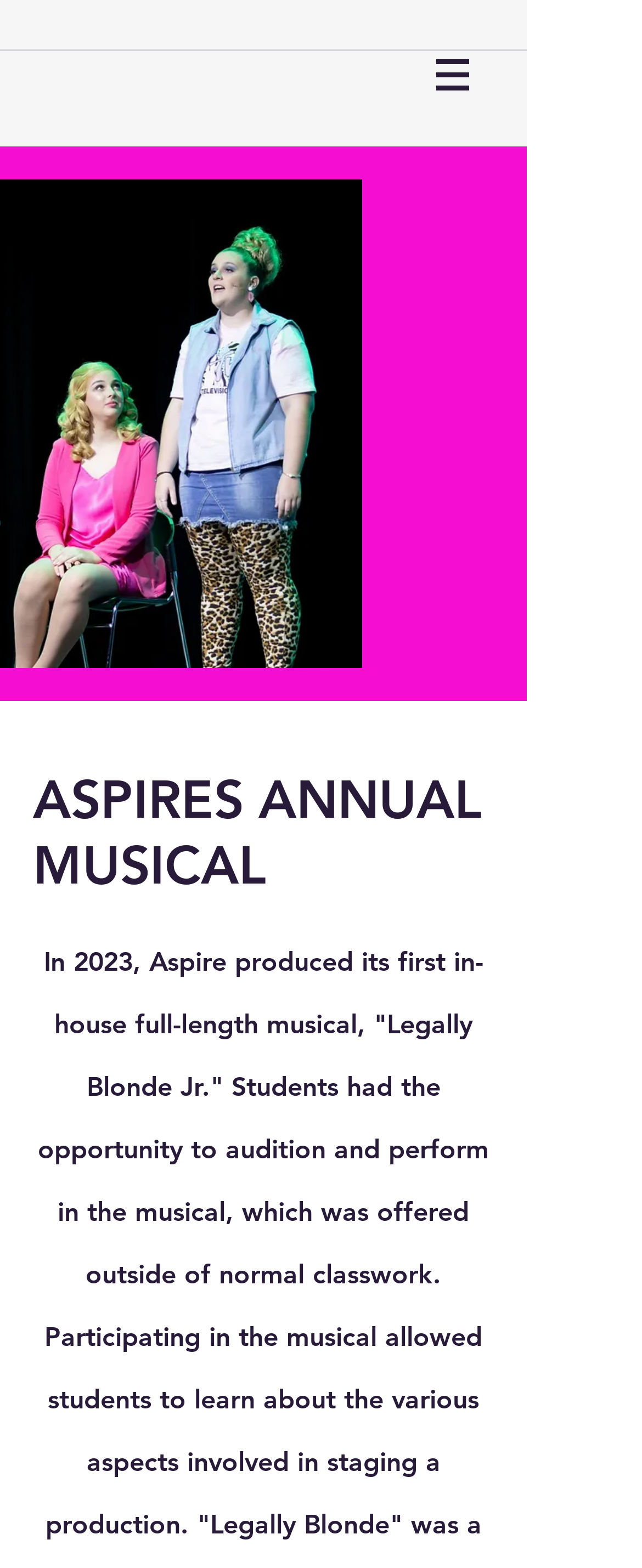Locate the headline of the webpage and generate its content.

ASPIRES ANNUAL MUSICAL